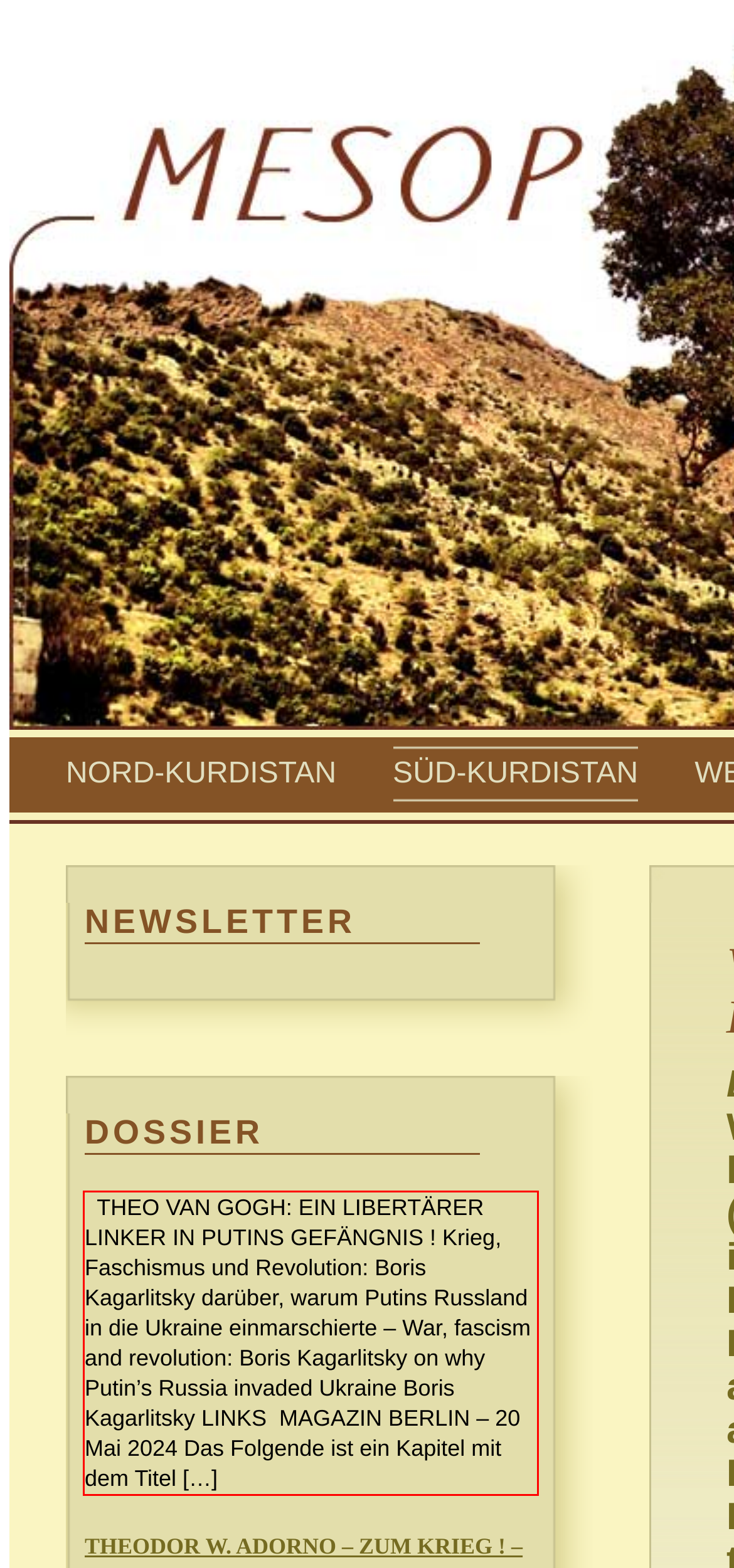Using the provided screenshot of a webpage, recognize and generate the text found within the red rectangle bounding box.

THEO VAN GOGH: EIN LIBERTÄRER LINKER IN PUTINS GEFÄNGNIS ! Krieg, Faschismus und Revolution: Boris Kagarlitsky darüber, warum Putins Russland in die Ukraine einmarschierte – War, fascism and revolution: Boris Kagarlitsky on why Putin’s Russia invaded Ukraine Boris Kagarlitsky LINKS MAGAZIN BERLIN – 20 Mai 2024 Das Folgende ist ein Kapitel mit dem Titel […]